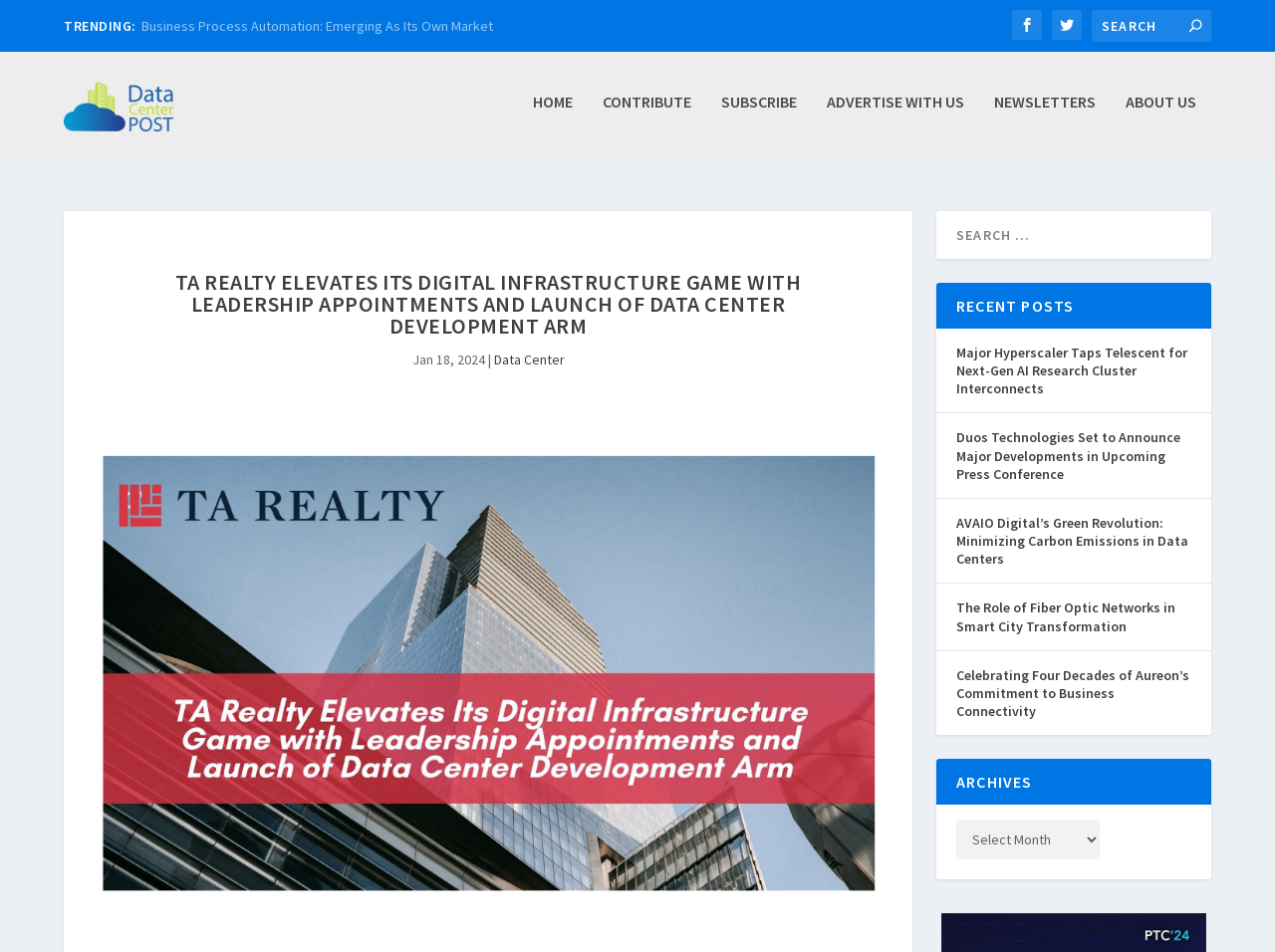Give the bounding box coordinates for the element described by: "About Us".

[0.883, 0.109, 0.938, 0.18]